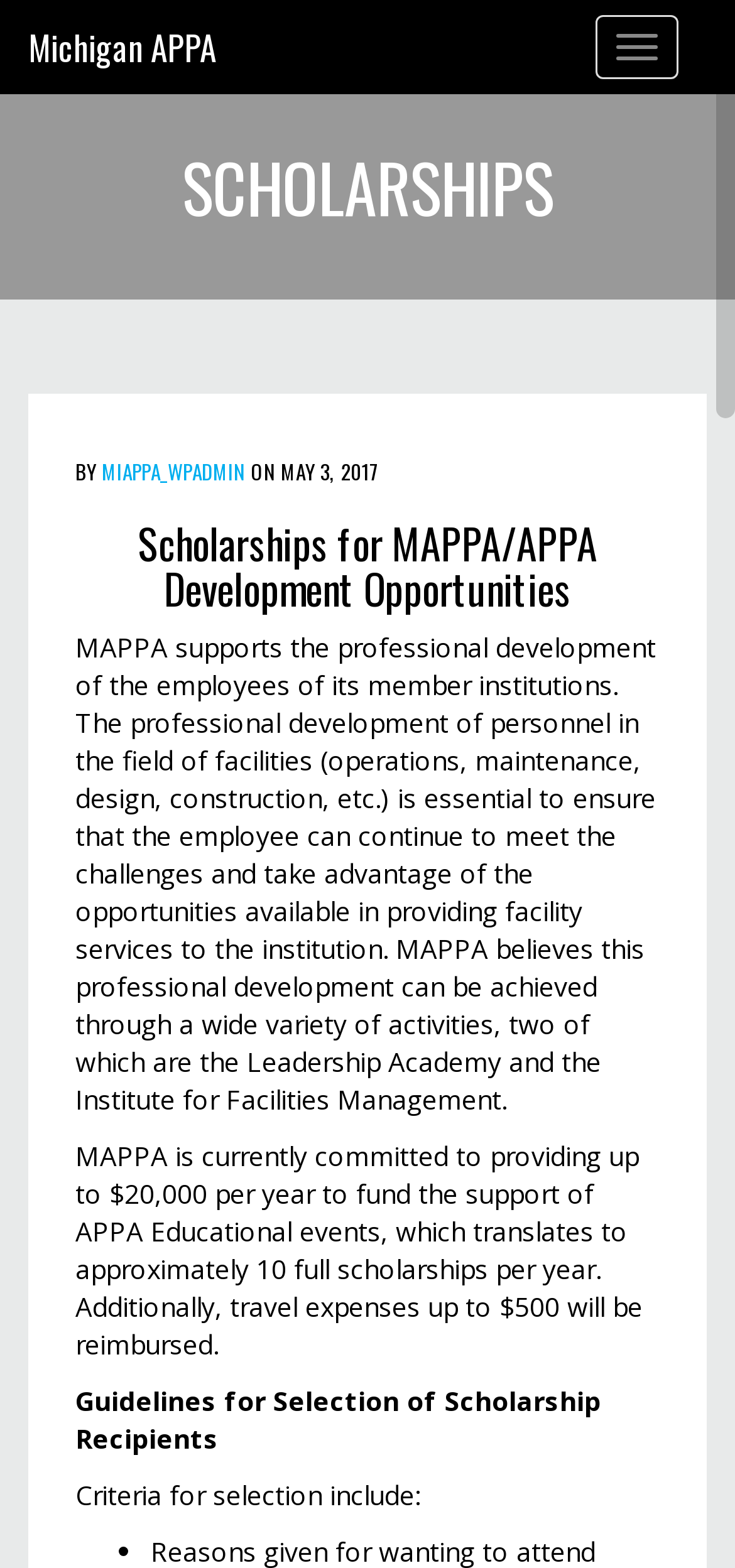Respond concisely with one word or phrase to the following query:
What is the name of the academy mentioned on the webpage?

Leadership Academy